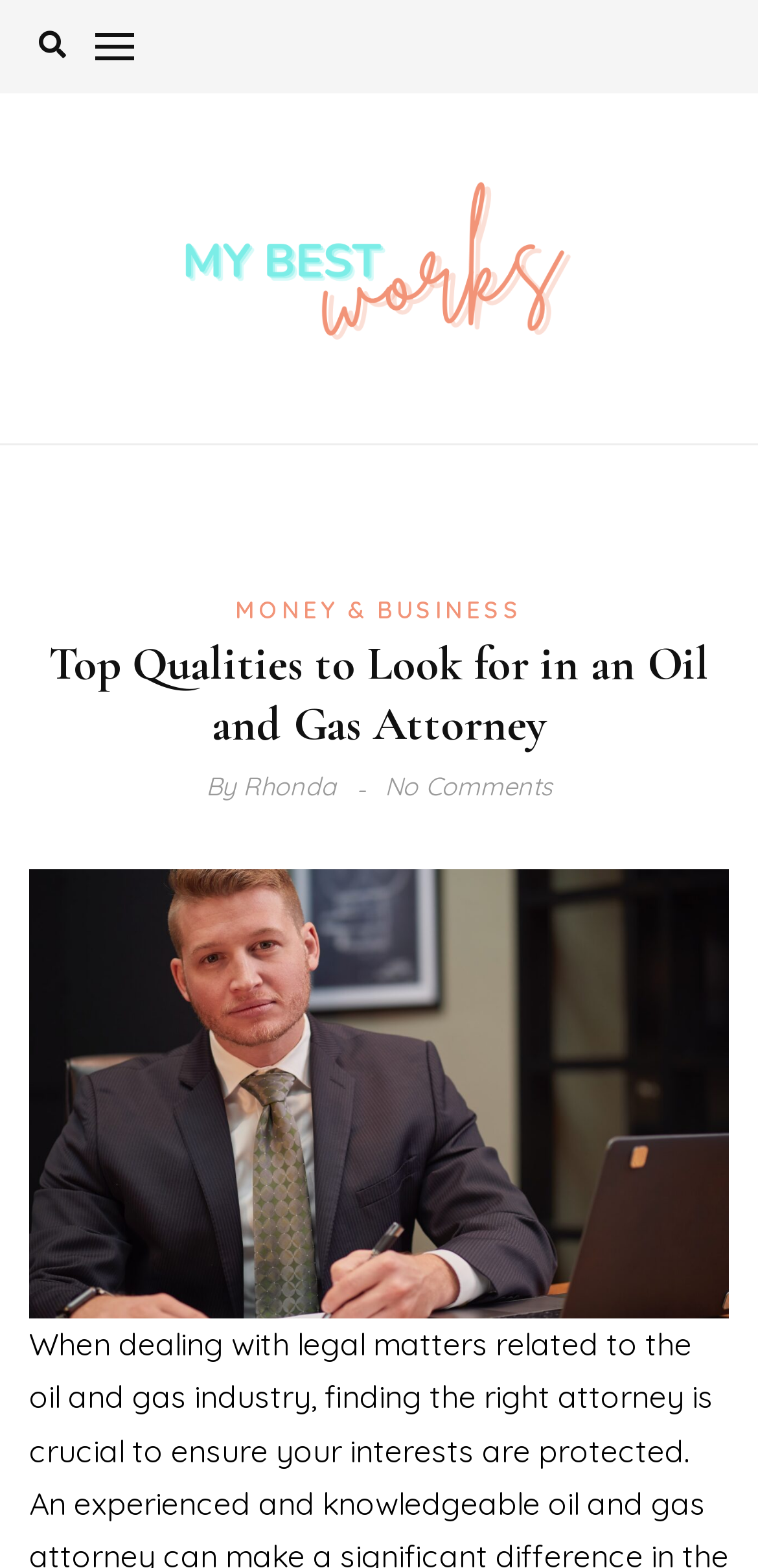Give a detailed account of the webpage's layout and content.

The webpage appears to be a blog post or article discussing the importance of finding the right attorney for oil and gas industry-related legal matters. 

At the top left of the page, there is a small icon represented by '\uf002', followed by another small icon. Below these icons, the title "My Best Works" is prominently displayed in a large font, with an image of the same name situated directly below it. 

To the right of the title, there is a link labeled "MONEY & BUSINESS". 

Further down the page, the main heading "Top Qualities to Look for in an Oil and Gas Attorney" is displayed, followed by the author's name "Rhonda" and the text "No Comments". 

Below the heading, there is a large image related to the topic of oil and gas attorneys.